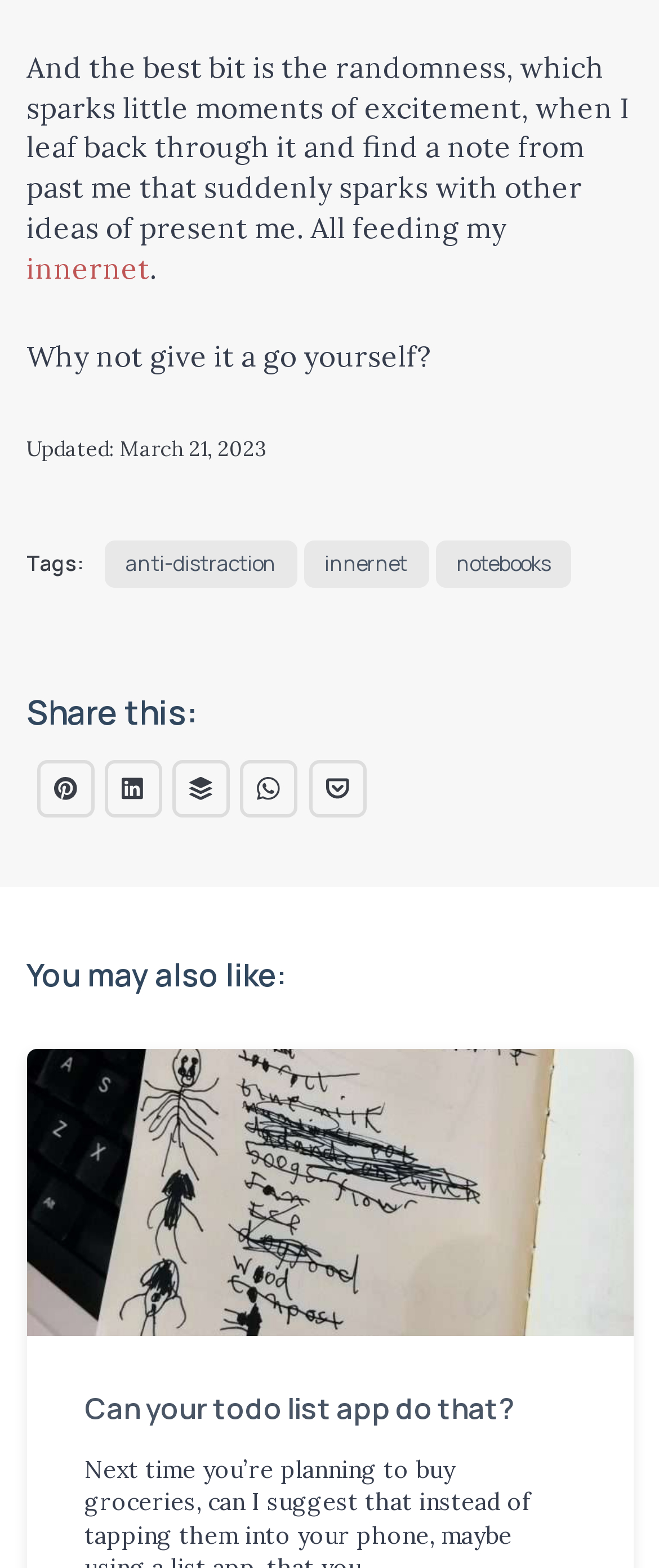What is the date of the last update?
Please elaborate on the answer to the question with detailed information.

I found the date of the last update by looking at the footer section of the webpage, where it says 'Updated:' followed by the date 'March 21, 2023'.